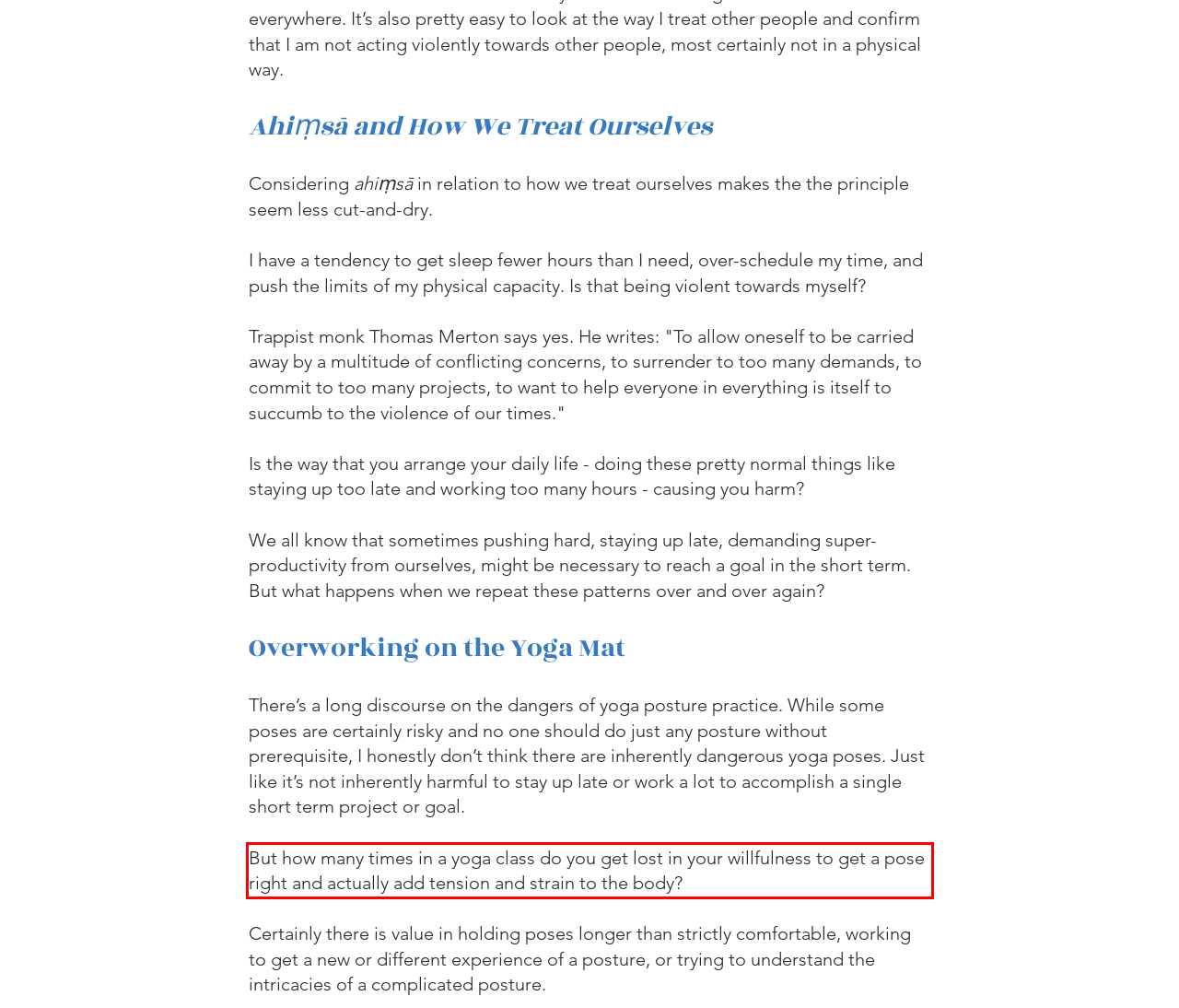With the provided screenshot of a webpage, locate the red bounding box and perform OCR to extract the text content inside it.

But how many times in a yoga class do you get lost in your willfulness to get a pose right and actually add tension and strain to the body?